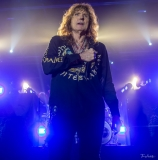What is the name of Whitesnake's new album?
Based on the screenshot, respond with a single word or phrase.

Flesh and Blood